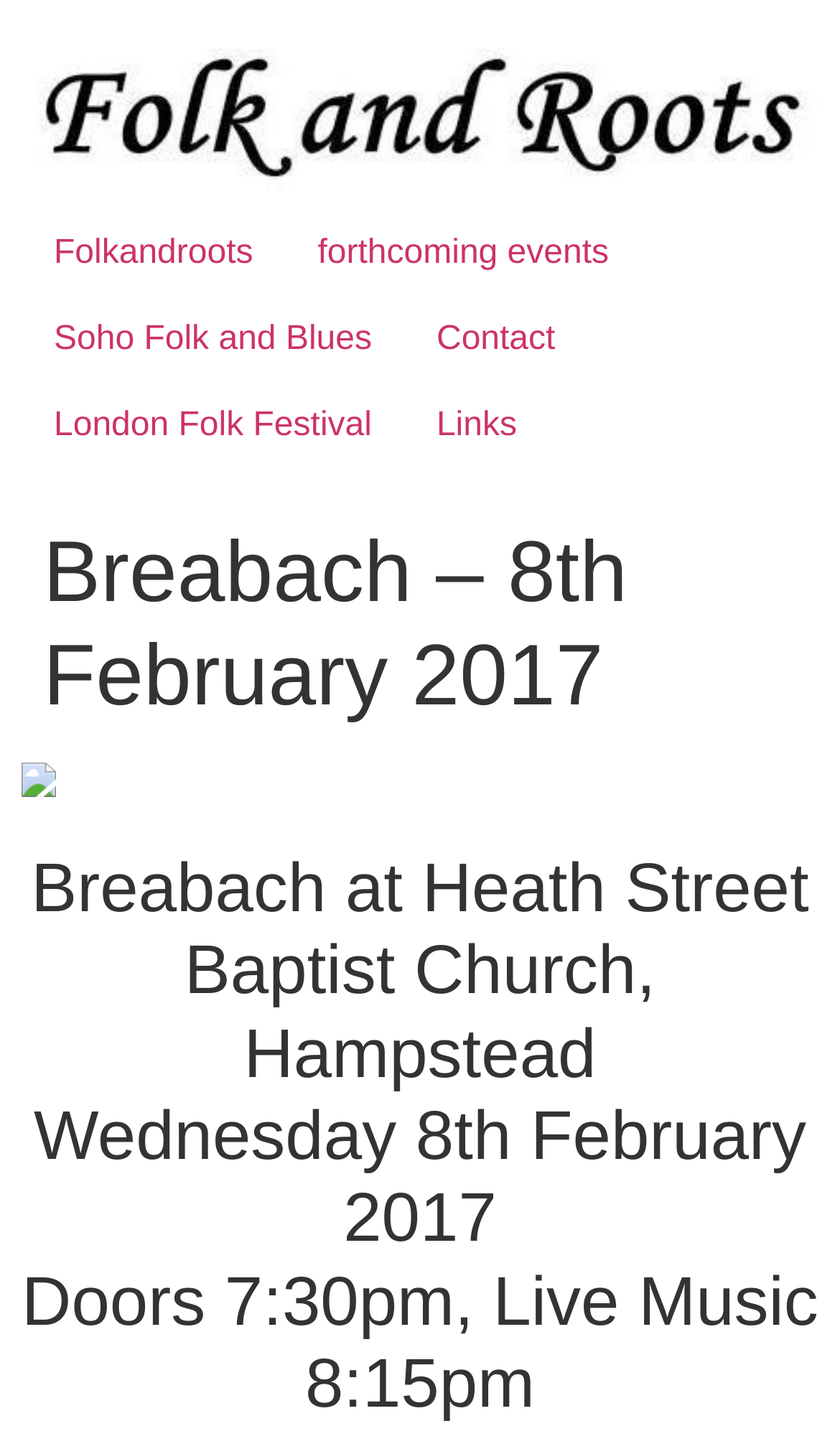Bounding box coordinates are specified in the format (top-left x, top-left y, bottom-right x, bottom-right y). All values are floating point numbers bounded between 0 and 1. Please provide the bounding box coordinate of the region this sentence describes: forthcoming events

[0.34, 0.146, 0.763, 0.206]